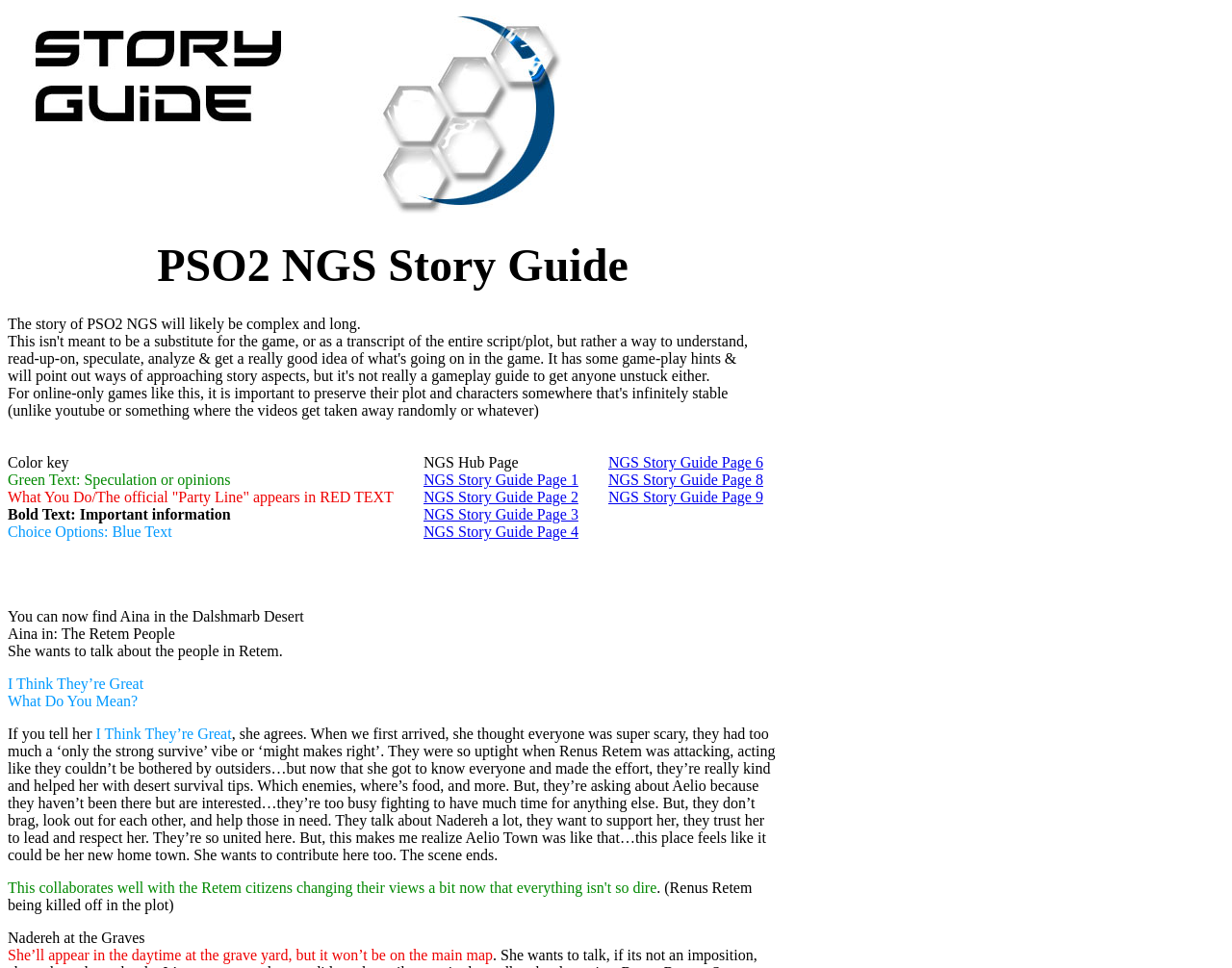Determine the bounding box coordinates (top-left x, top-left y, bottom-right x, bottom-right y) of the UI element described in the following text: June 23, 2013, 06:47:19 PM

None